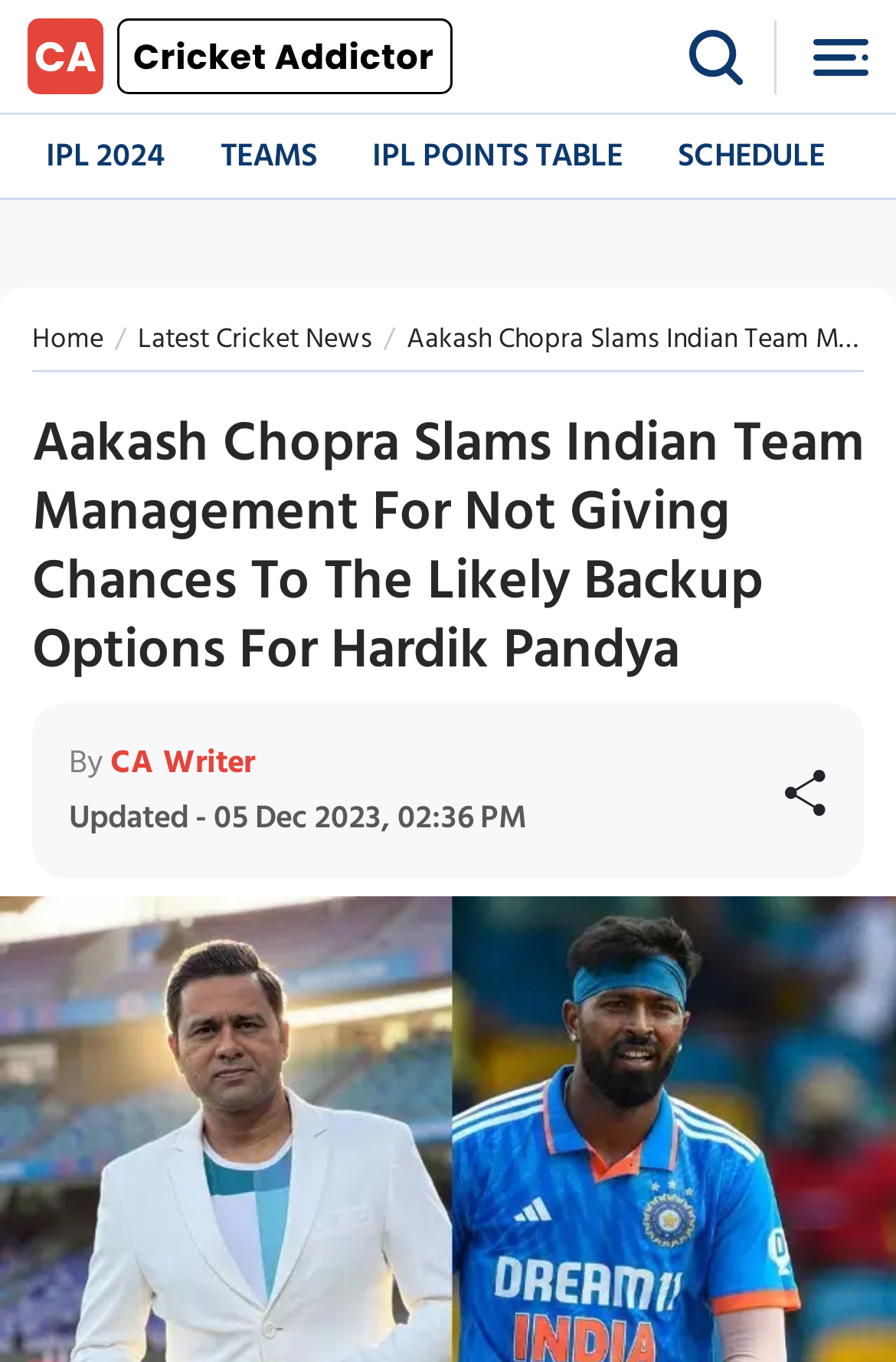What is the date of the article update?
Deliver a detailed and extensive answer to the question.

I looked for the update date in the article section and found the text 'Updated - 05 Dec 2023, 02:36 PM', so the article was updated on 05 Dec 2023.